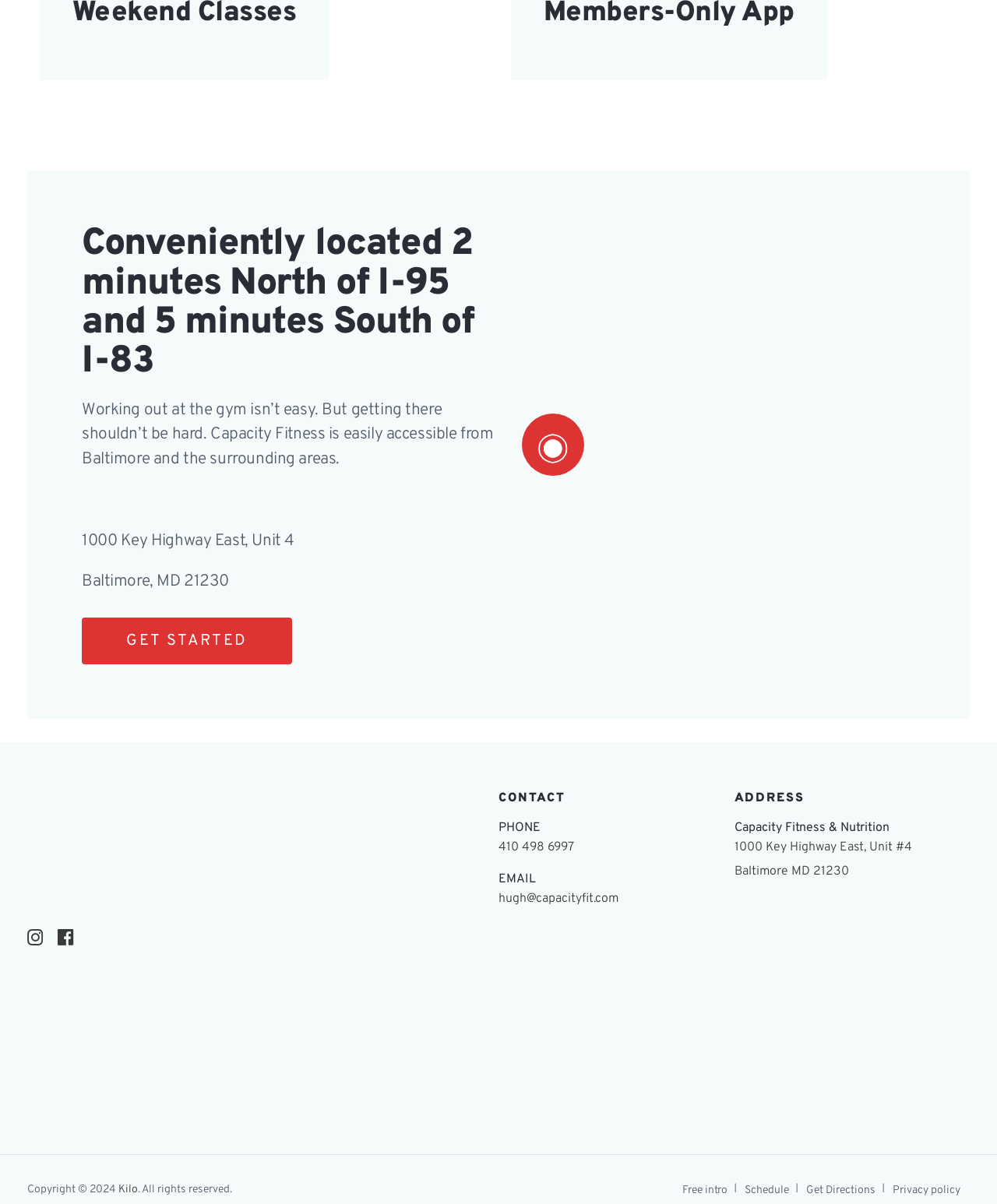Highlight the bounding box of the UI element that corresponds to this description: "title="Follow us on facebook"".

[0.058, 0.771, 0.074, 0.789]